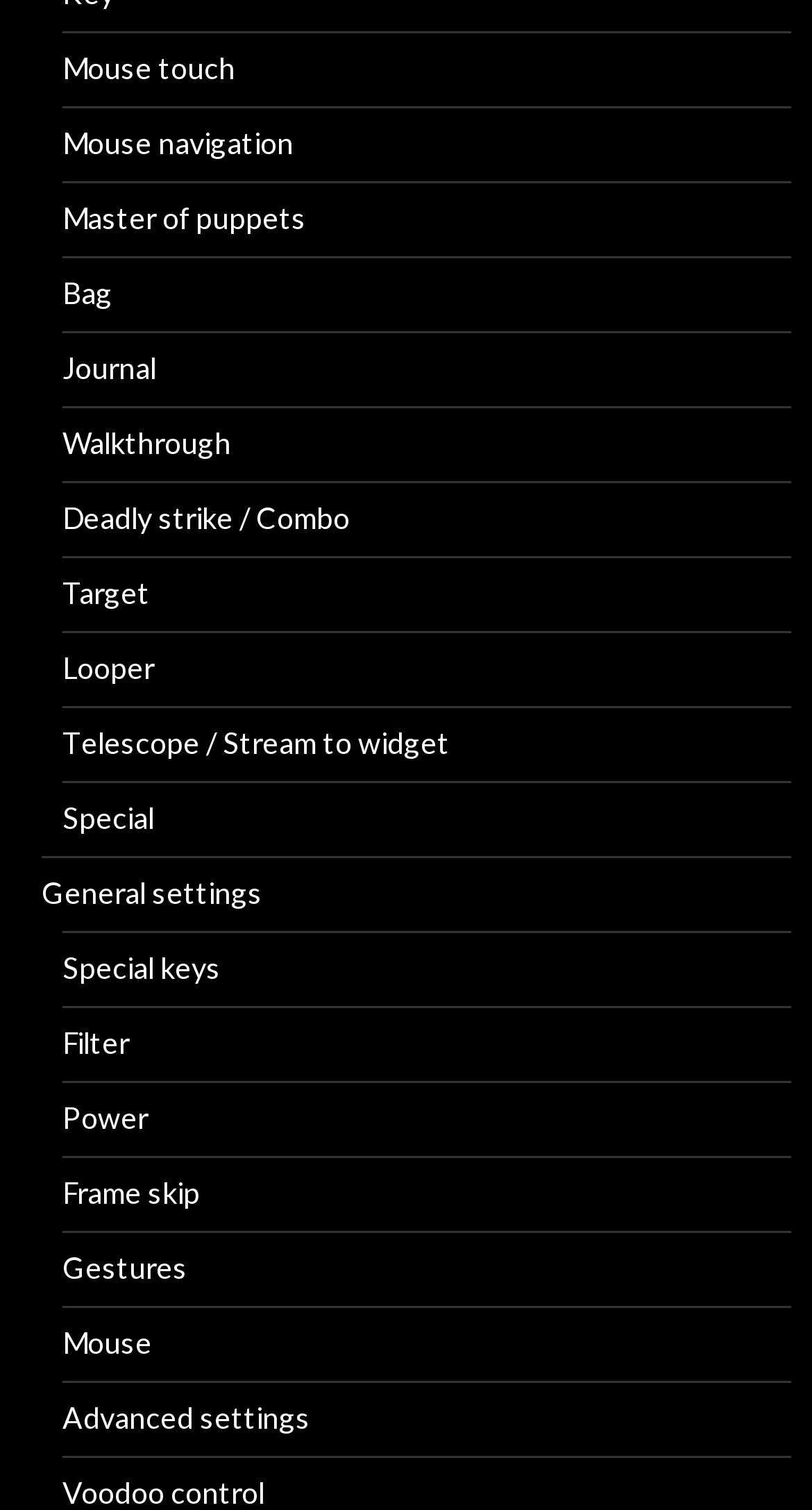How many links are on the webpage? Using the information from the screenshot, answer with a single word or phrase.

20